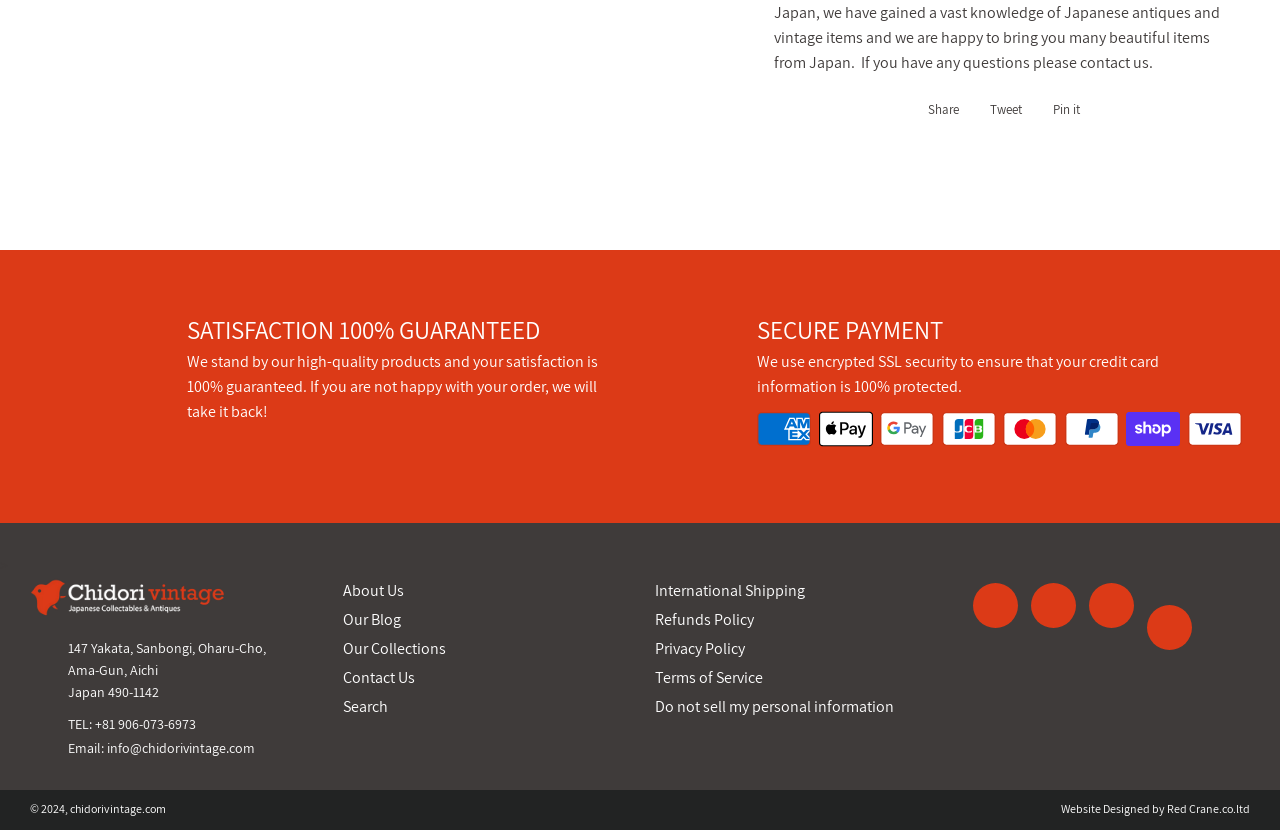Show the bounding box coordinates for the HTML element as described: "Pin it Pin on Pinterest".

[0.808, 0.114, 0.851, 0.15]